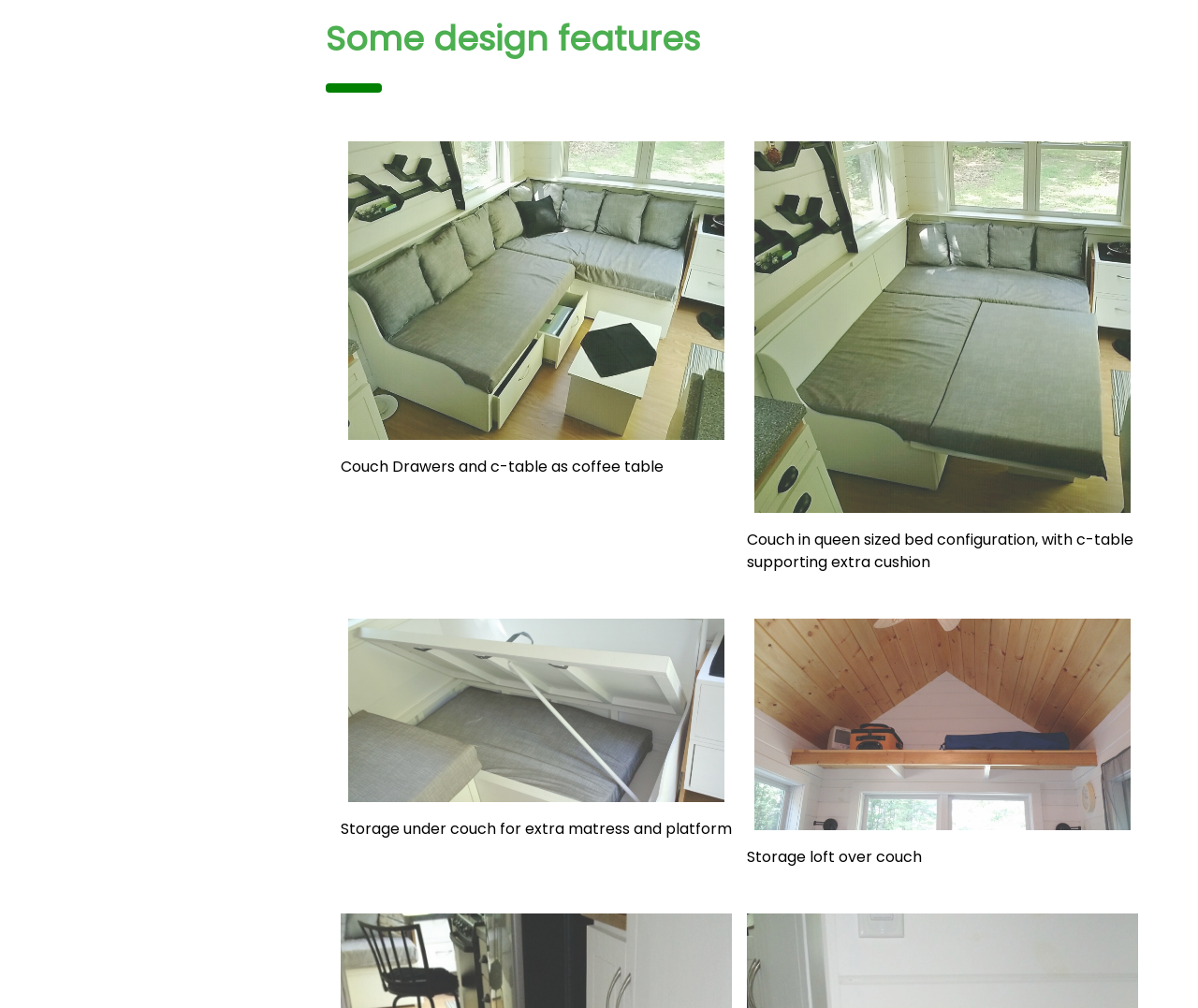What is the location of the storage loft?
Kindly answer the question with as much detail as you can.

The StaticText element associated with the fourth image describes the storage loft as being located over the couch.